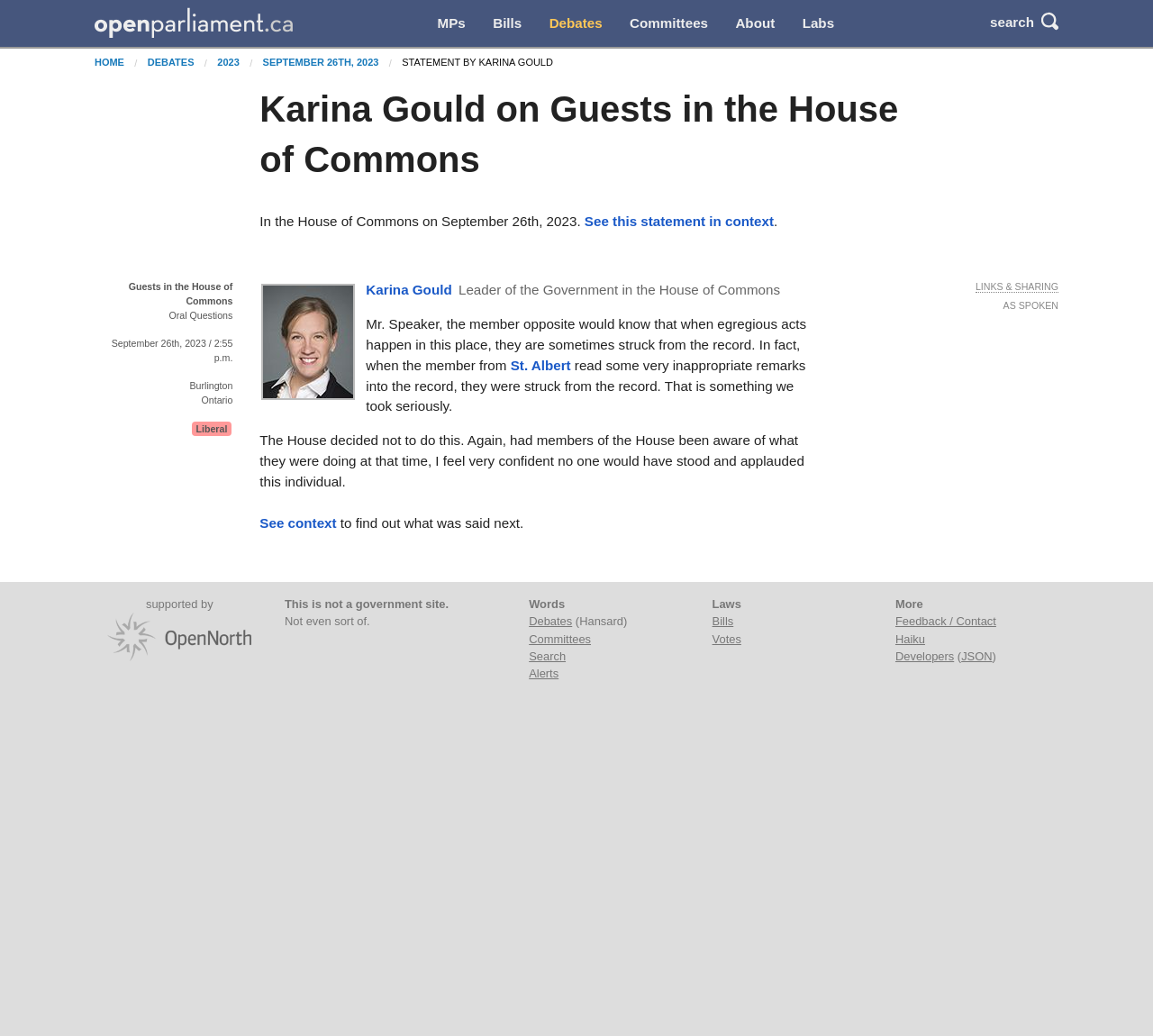Find the bounding box coordinates of the element's region that should be clicked in order to follow the given instruction: "search for something". The coordinates should consist of four float numbers between 0 and 1, i.e., [left, top, right, bottom].

[0.847, 0.014, 0.918, 0.029]